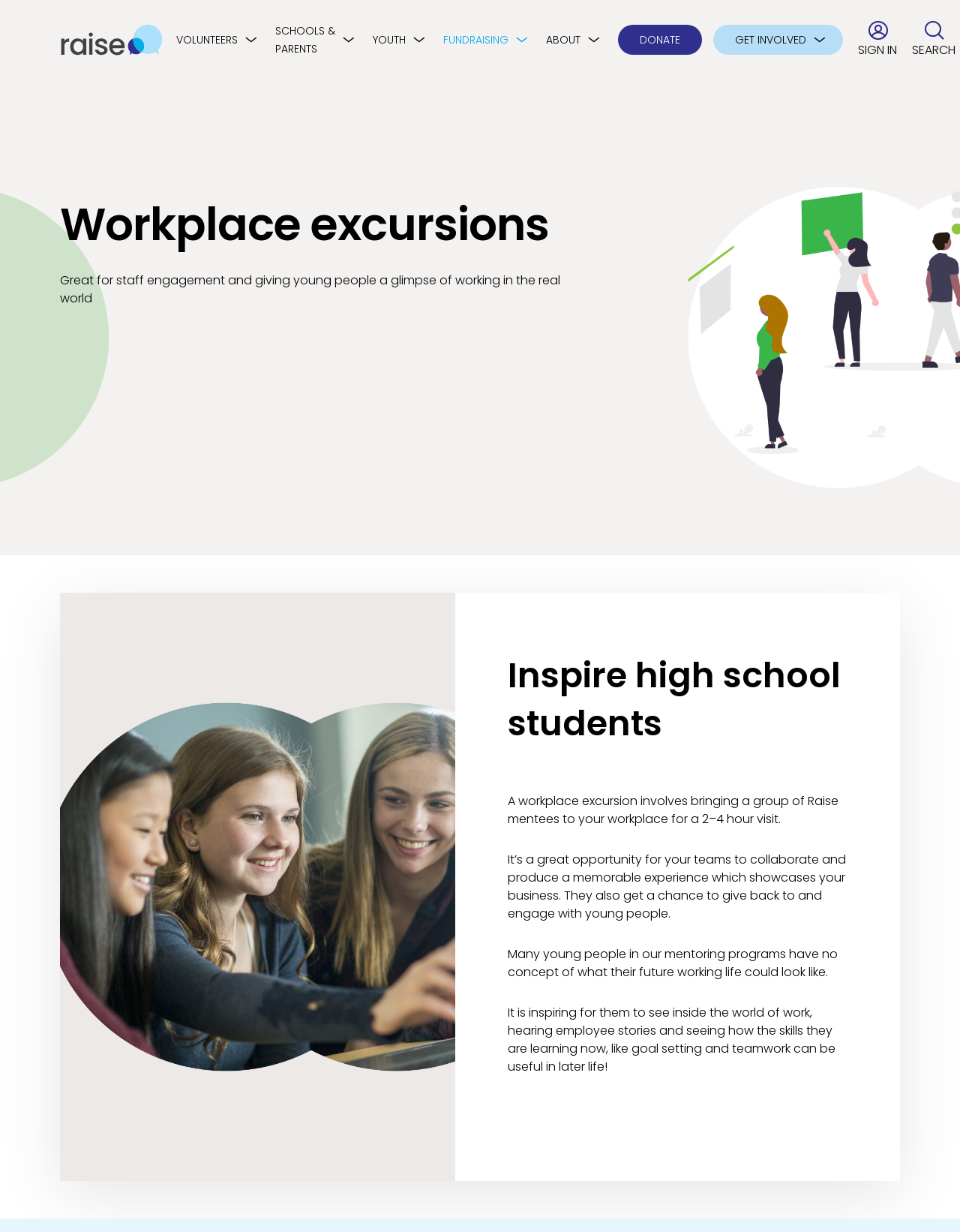Use a single word or phrase to respond to the question:
What can young people learn from a workplace excursion?

Goal setting and teamwork